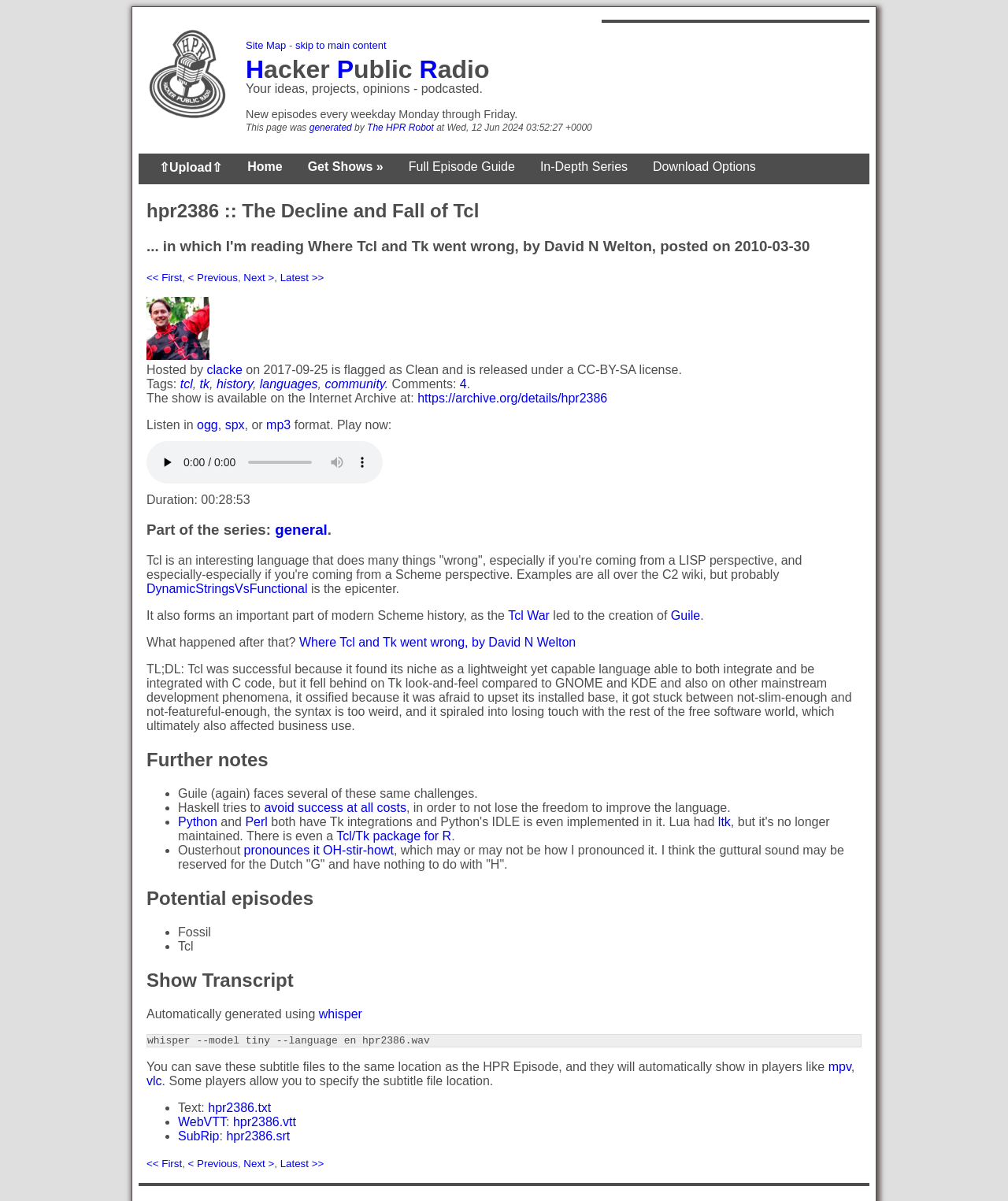Please provide the main heading of the webpage content.

Hacker Public Radio